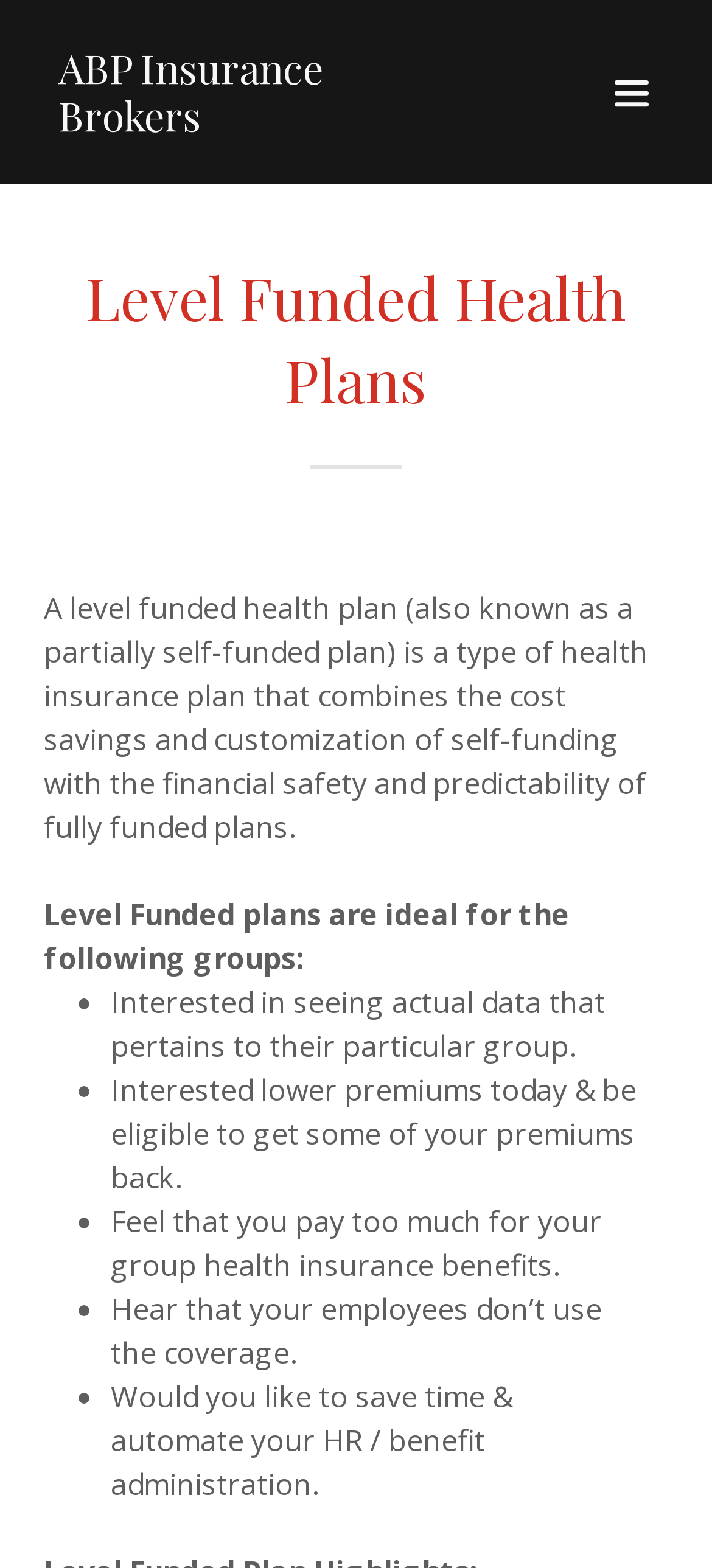What is the benefit of Level Funded plans mentioned on the page?
Can you provide an in-depth and detailed response to the question?

The webpage mentions that Level Funded plans combine the cost savings of self-funding with the financial safety and predictability of fully funded plans, indicating that cost savings is one of the benefits of these plans.